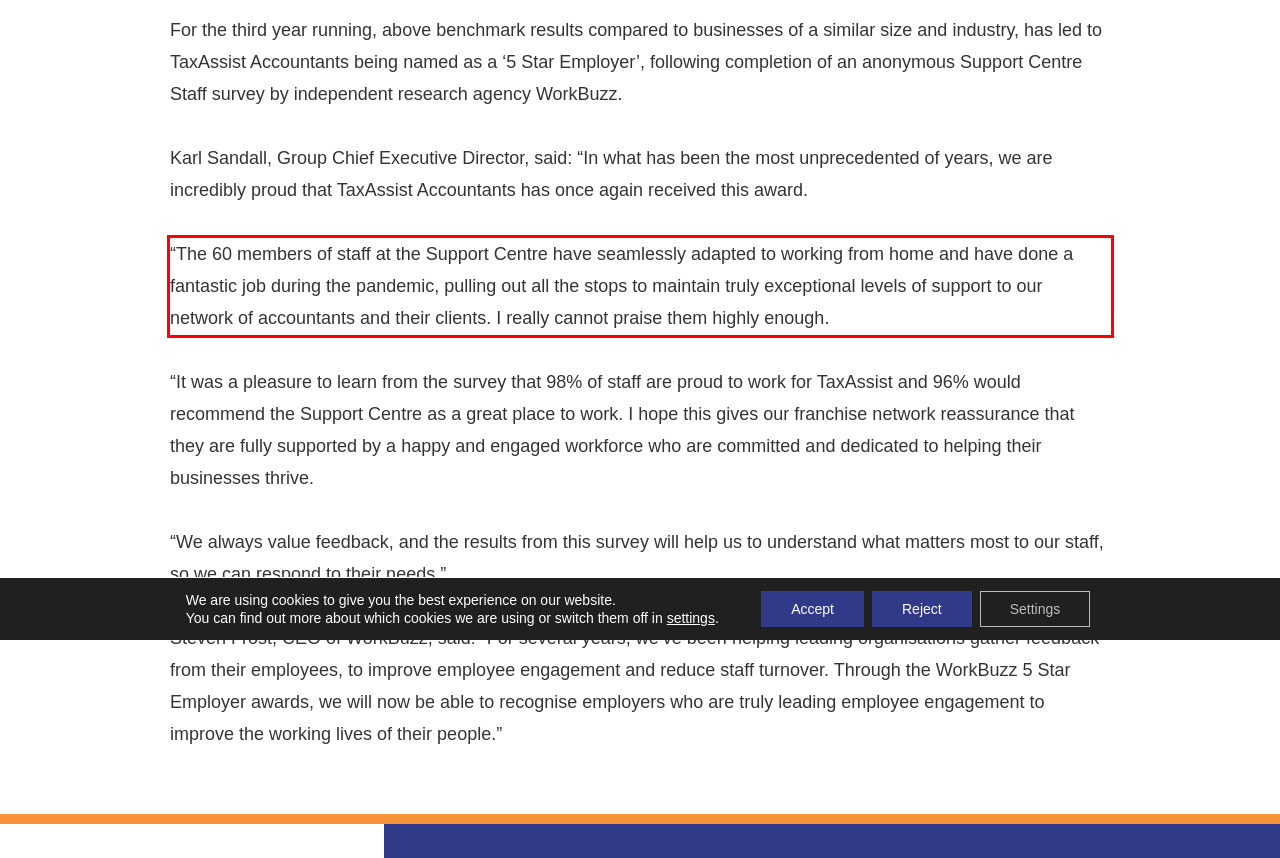You are provided with a screenshot of a webpage that includes a UI element enclosed in a red rectangle. Extract the text content inside this red rectangle.

“The 60 members of staff at the Support Centre have seamlessly adapted to working from home and have done a fantastic job during the pandemic, pulling out all the stops to maintain truly exceptional levels of support to our network of accountants and their clients. I really cannot praise them highly enough.